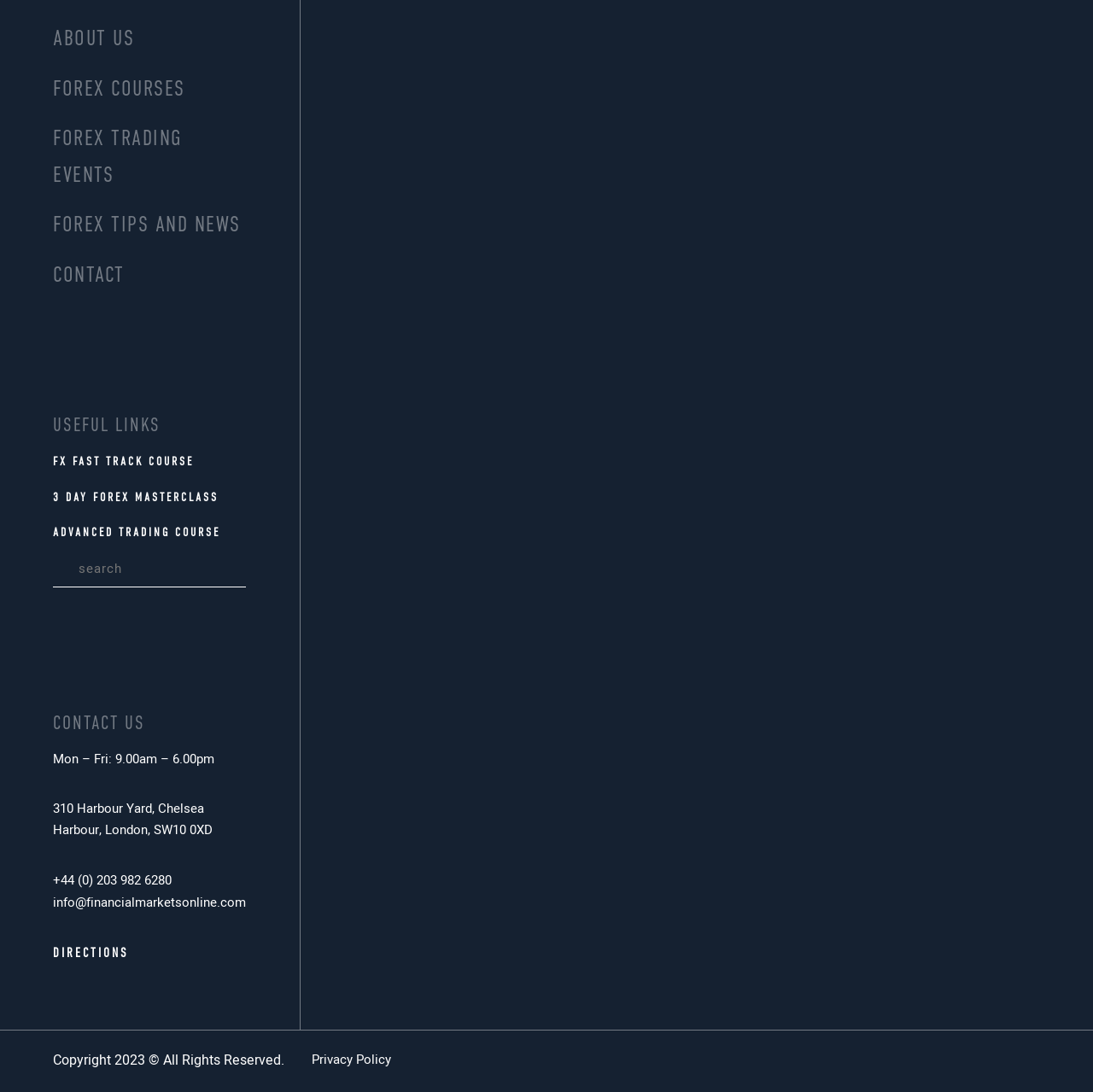Given the description "Advanced Trading Course", provide the bounding box coordinates of the corresponding UI element.

[0.049, 0.692, 0.202, 0.71]